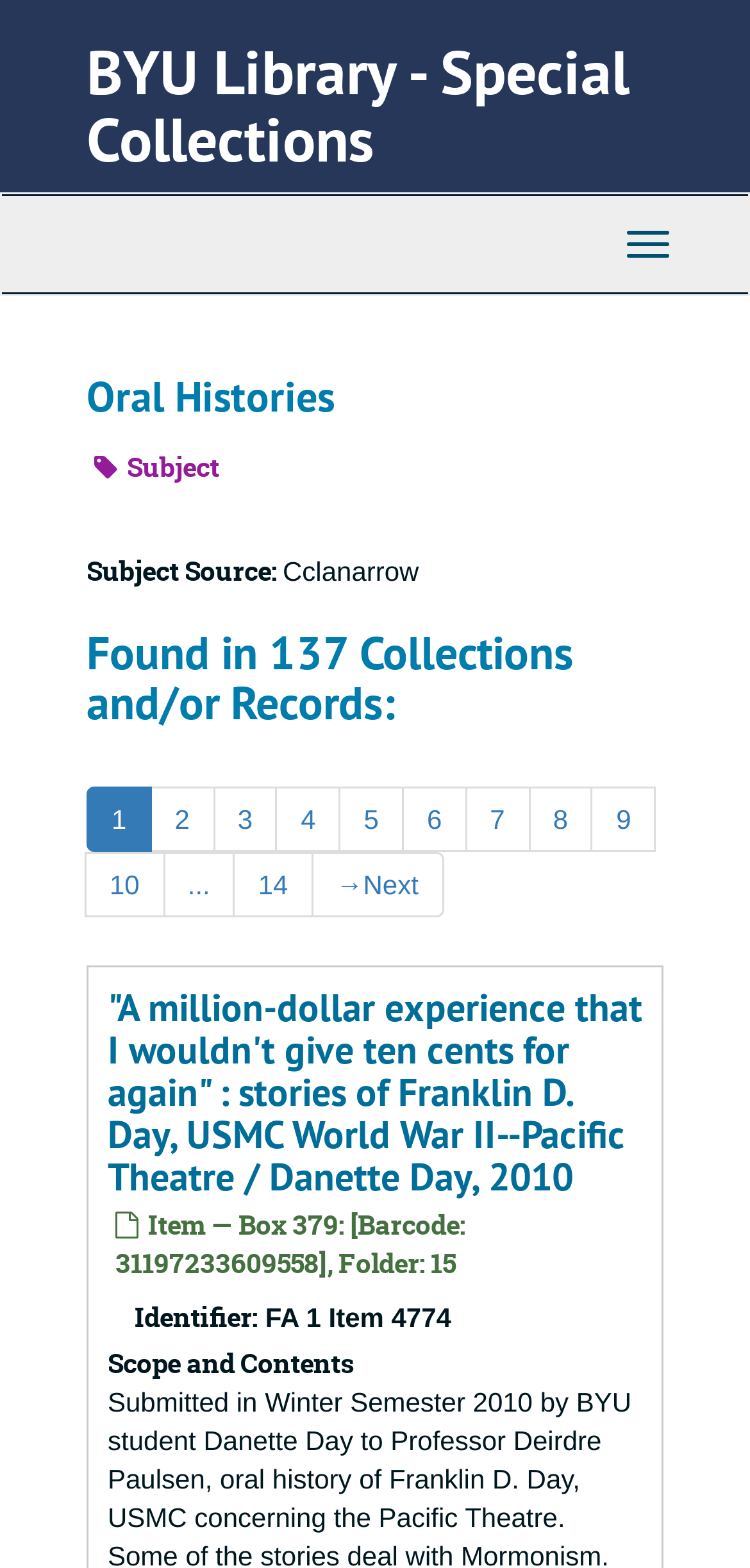How many links are there on the first page?
Please answer the question as detailed as possible based on the image.

The answer can be found by counting the number of links on the first page, which are numbered from 1 to 10, indicating that there are 10 links on the first page.